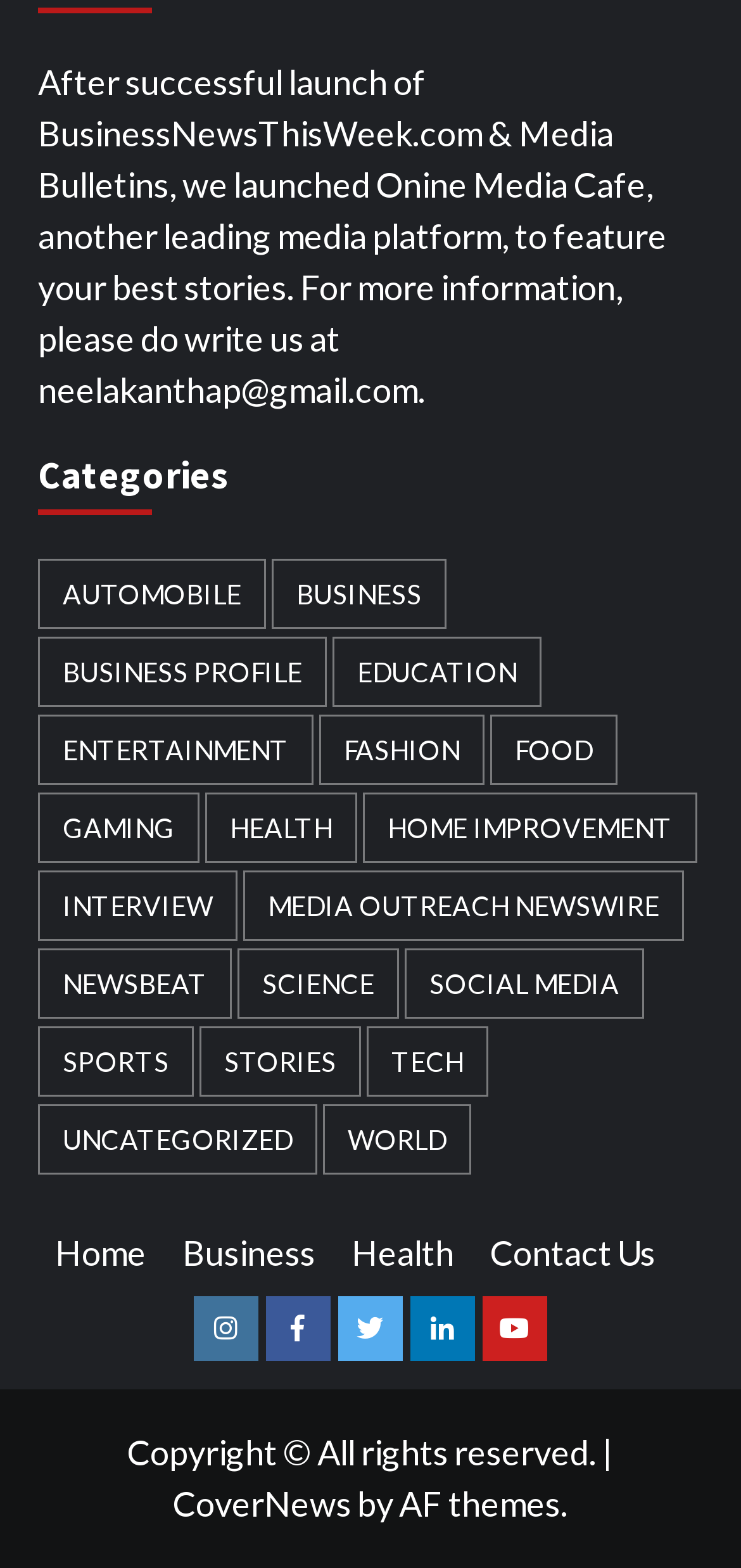Please determine the bounding box coordinates of the clickable area required to carry out the following instruction: "Contact Us". The coordinates must be four float numbers between 0 and 1, represented as [left, top, right, bottom].

[0.662, 0.786, 0.926, 0.813]